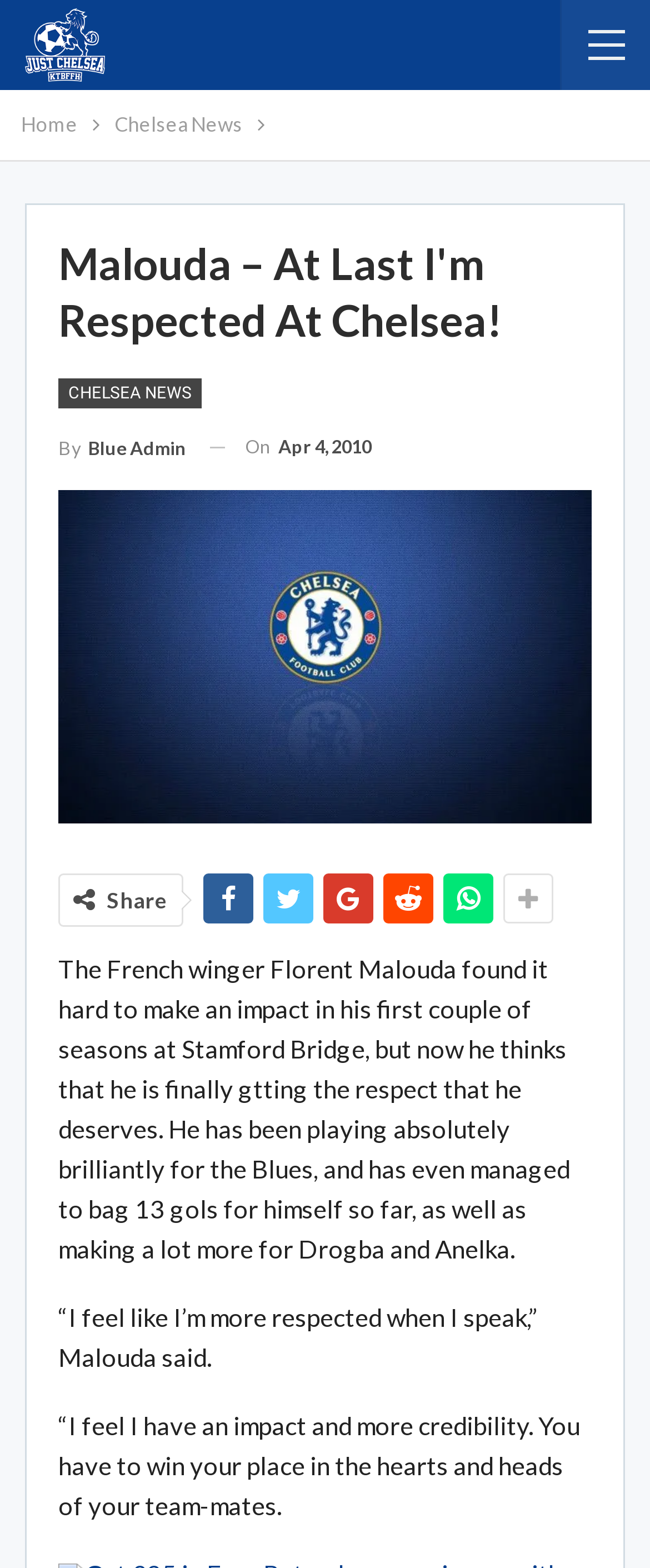Identify the main heading from the webpage and provide its text content.

Malouda – At Last I'm Respected At Chelsea!